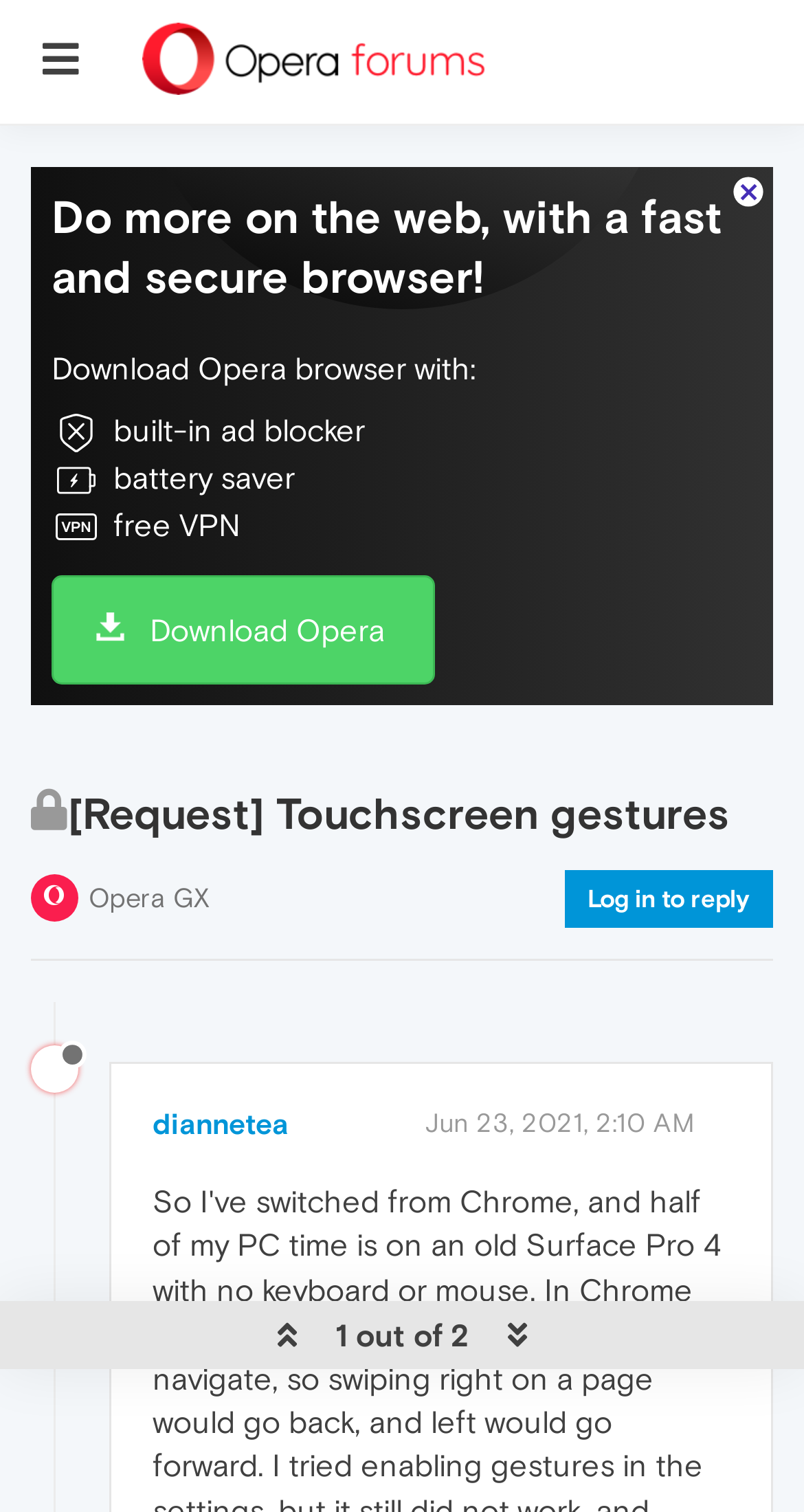Give a one-word or phrase response to the following question: What is the username of the user who started the discussion?

diannetea